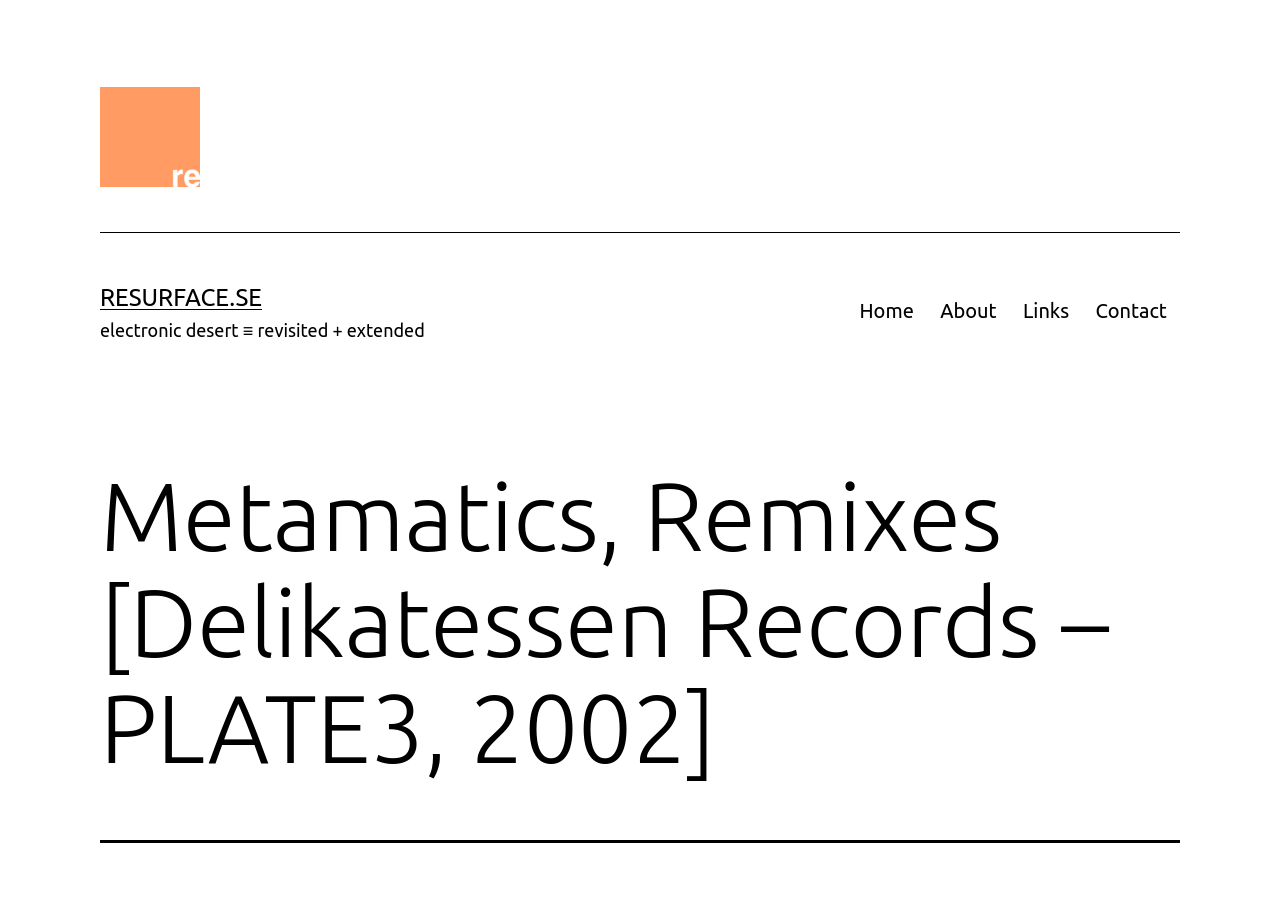Analyze the image and provide a detailed answer to the question: How many menu items are in the primary menu?

I counted the number of link elements within the navigation element with the label 'Primary menu', which are 'Home', 'About', 'Links', and 'Contact', totaling 4 menu items.